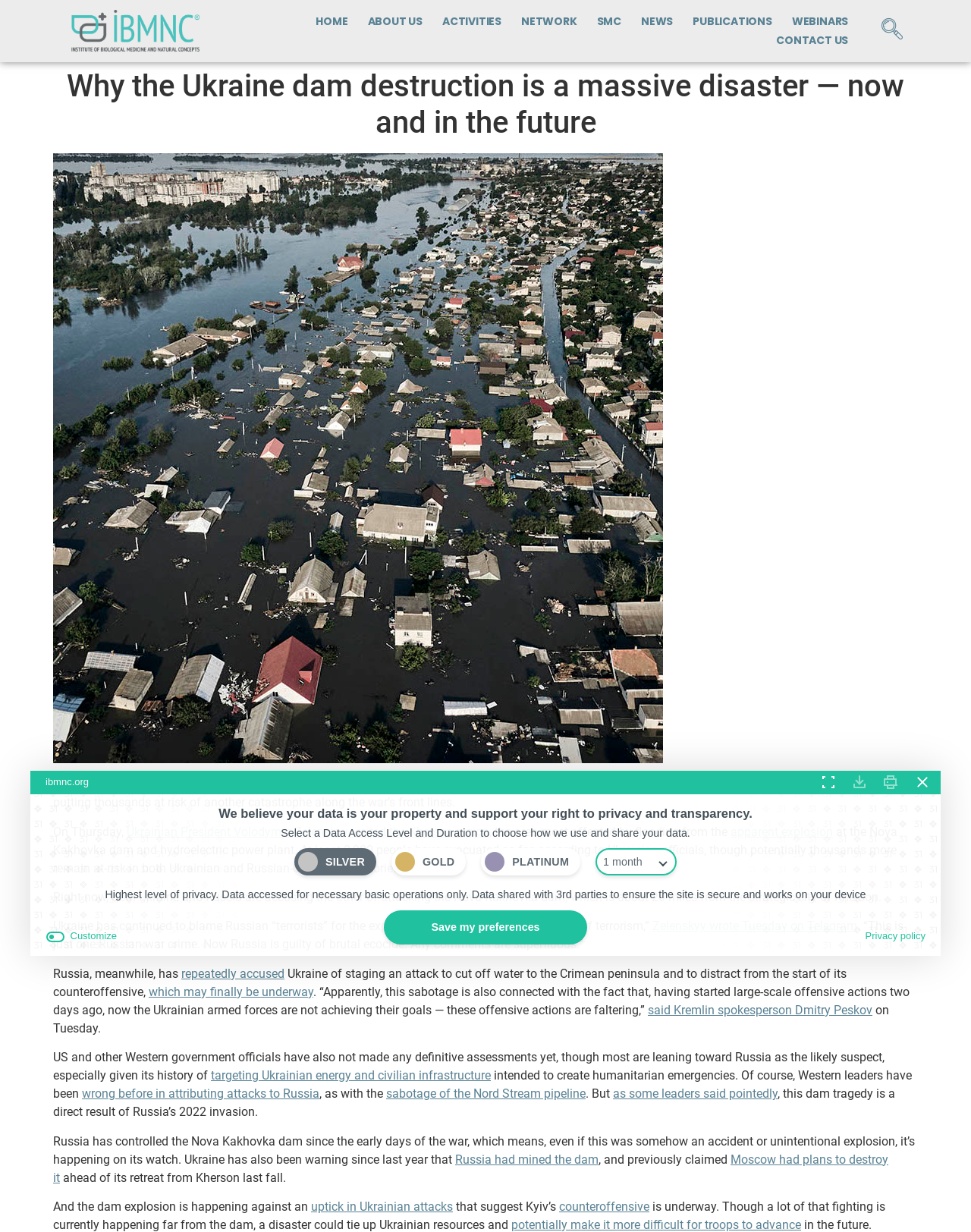Find the bounding box coordinates for the element described here: "News".

[0.65, 0.01, 0.703, 0.025]